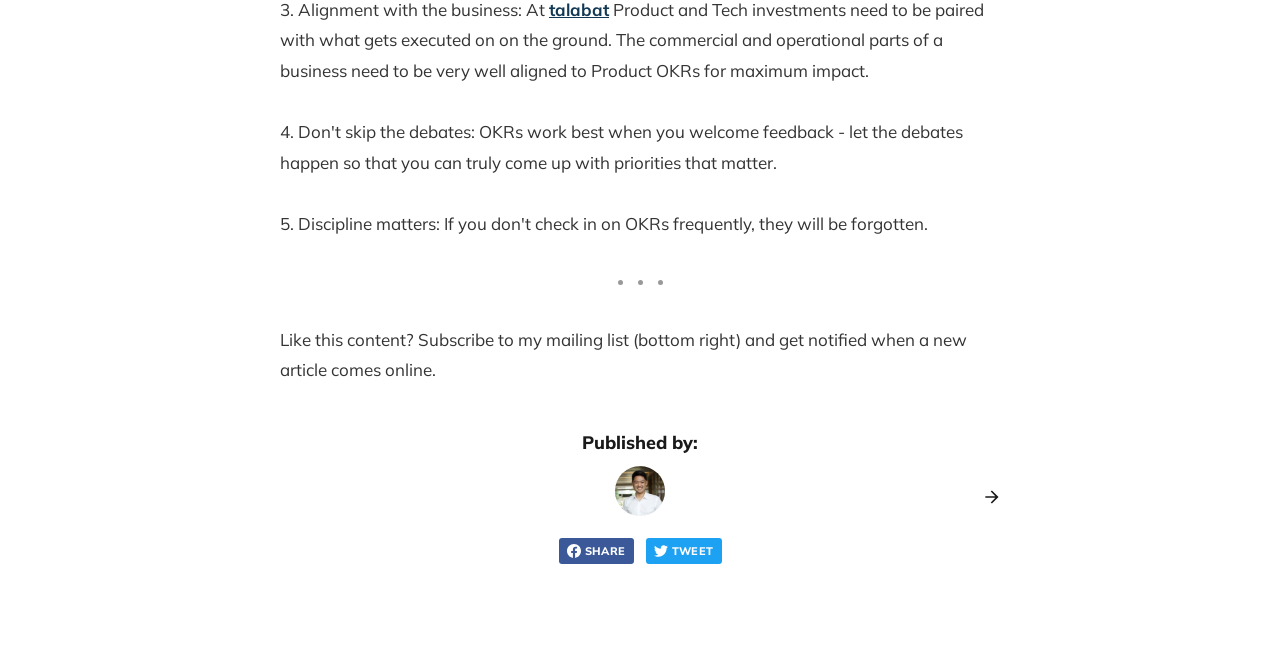Analyze the image and give a detailed response to the question:
What is the function of the 'SHARE' link?

The 'SHARE' link is likely used to share the content on social media or other platforms, as it is accompanied by an image element, suggesting a sharing functionality.